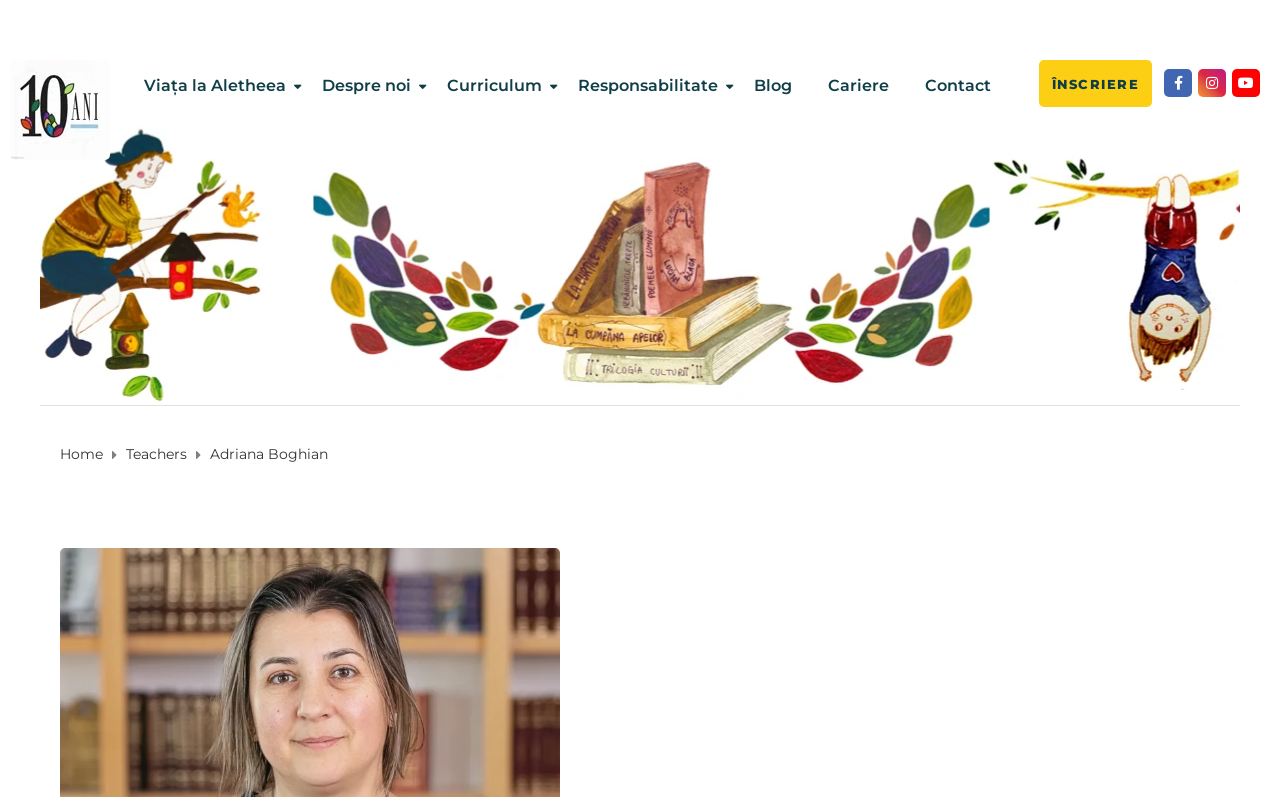Please specify the coordinates of the bounding box for the element that should be clicked to carry out this instruction: "view curriculum". The coordinates must be four float numbers between 0 and 1, formatted as [left, top, right, bottom].

[0.349, 0.055, 0.431, 0.156]